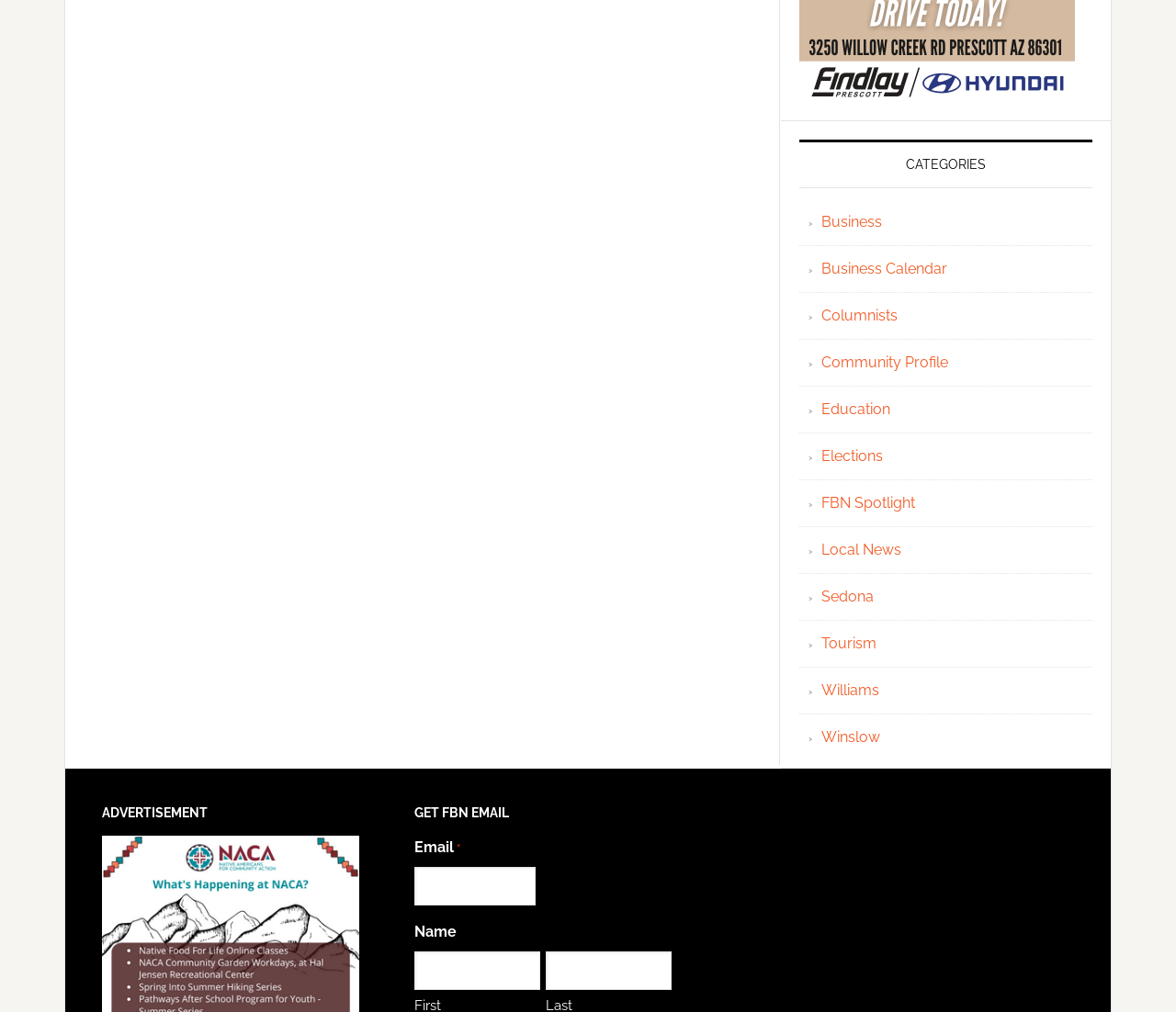Can you look at the image and give a comprehensive answer to the question:
How many categories are listed?

I counted the number of links under the 'CATEGORIES' heading, and there are 15 links, each representing a category.